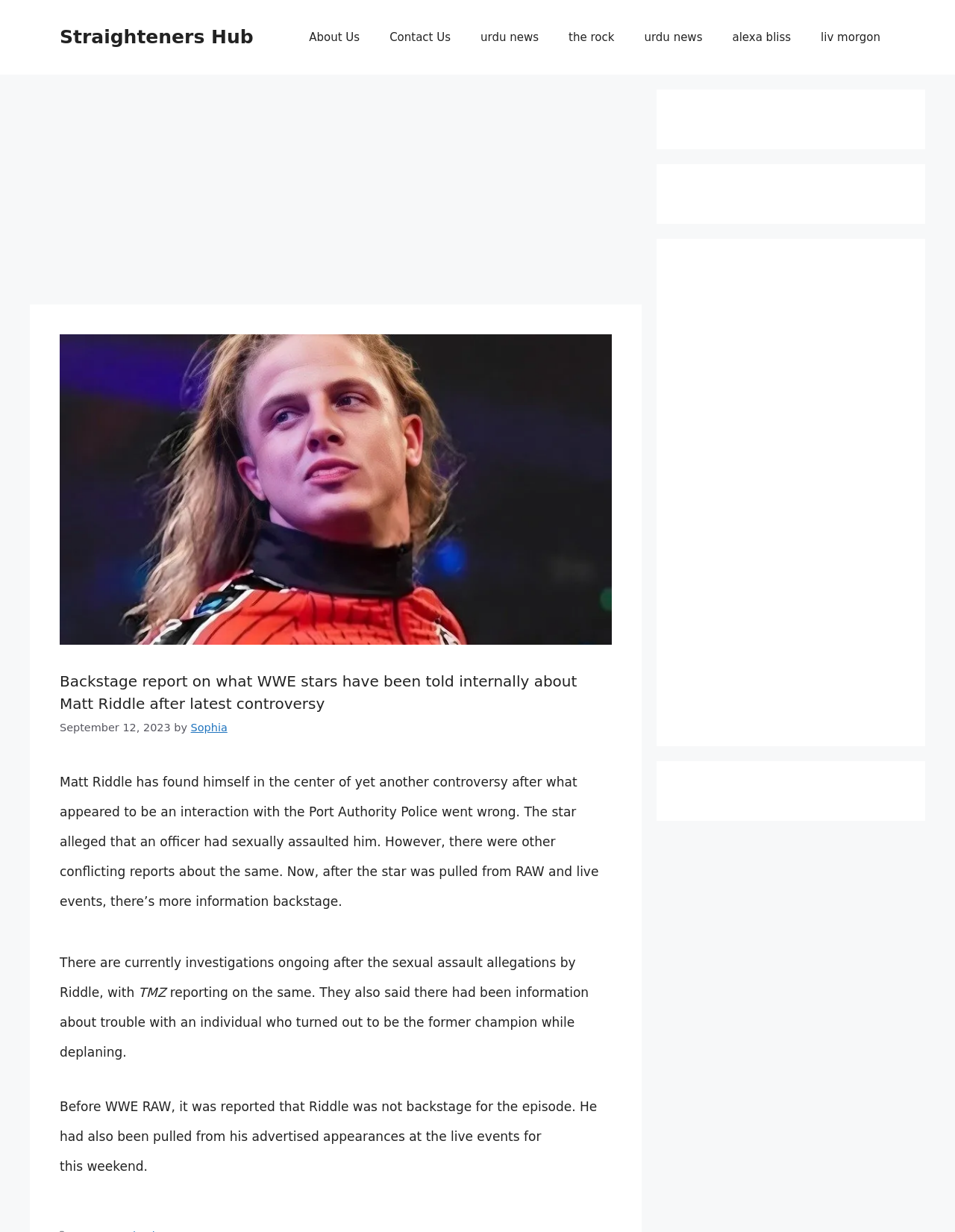What is the source of the report about the sexual assault allegations?
Give a one-word or short phrase answer based on the image.

TMZ